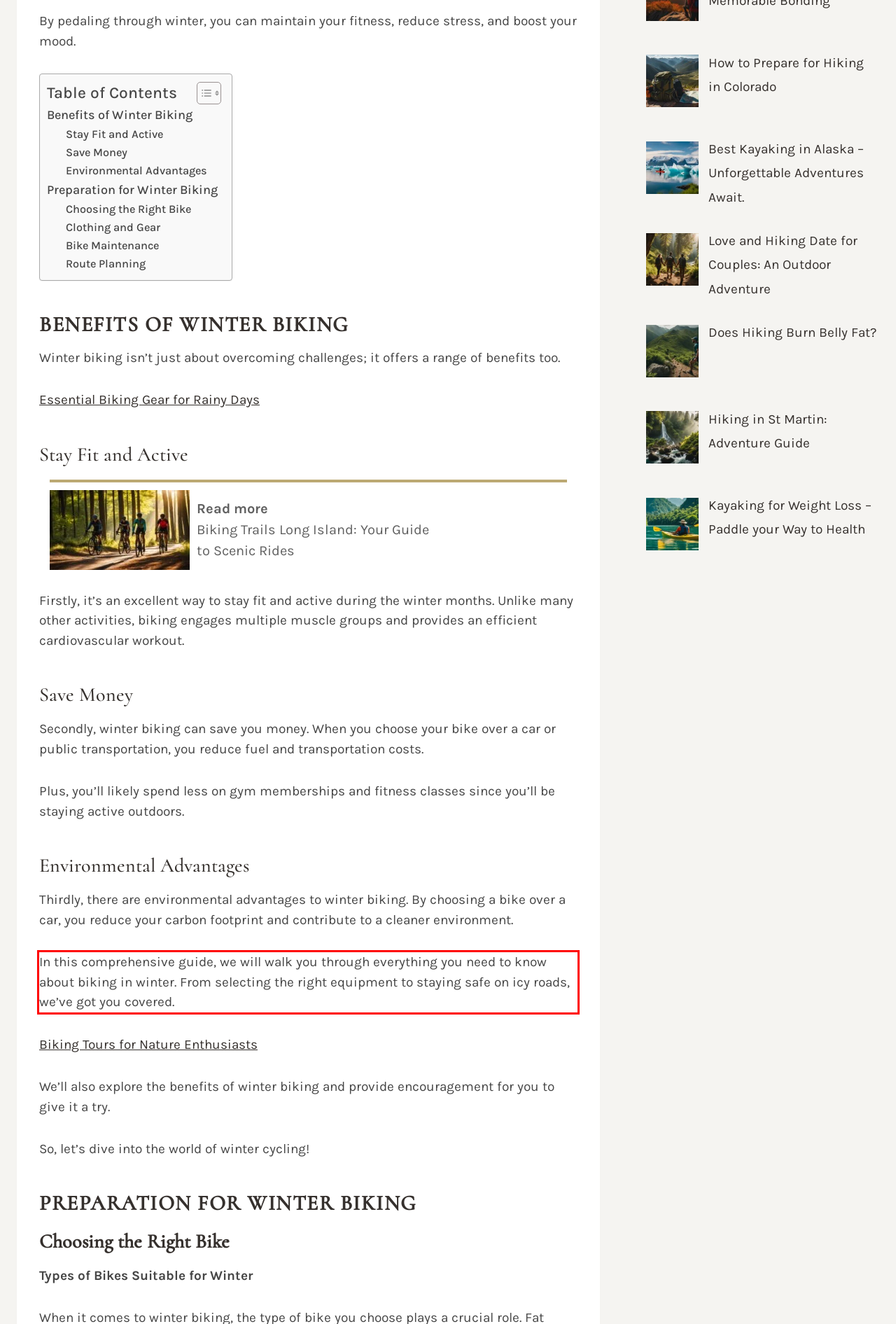You have a screenshot of a webpage where a UI element is enclosed in a red rectangle. Perform OCR to capture the text inside this red rectangle.

In this comprehensive guide, we will walk you through everything you need to know about biking in winter. From selecting the right equipment to staying safe on icy roads, we’ve got you covered.